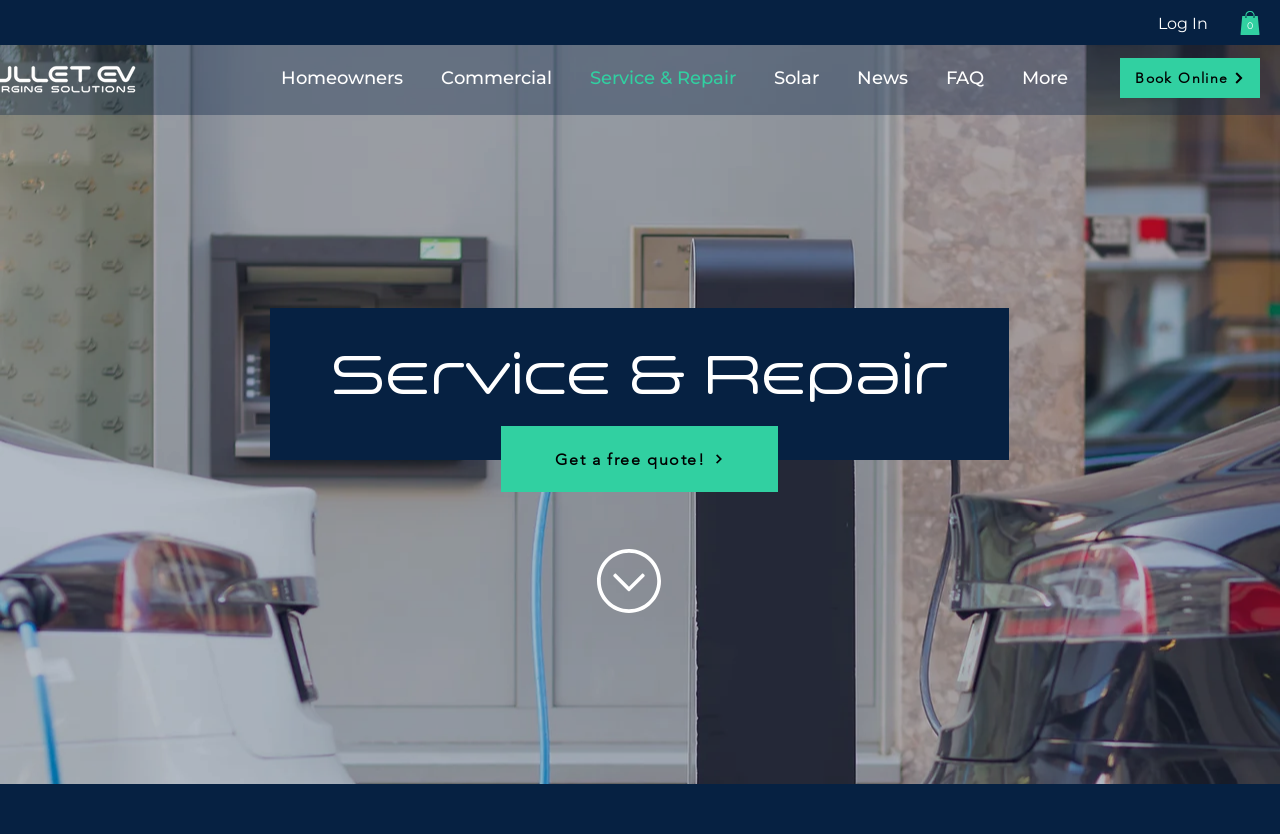Provide the bounding box coordinates of the HTML element described by the text: "Service & Repair".

[0.446, 0.07, 0.589, 0.118]